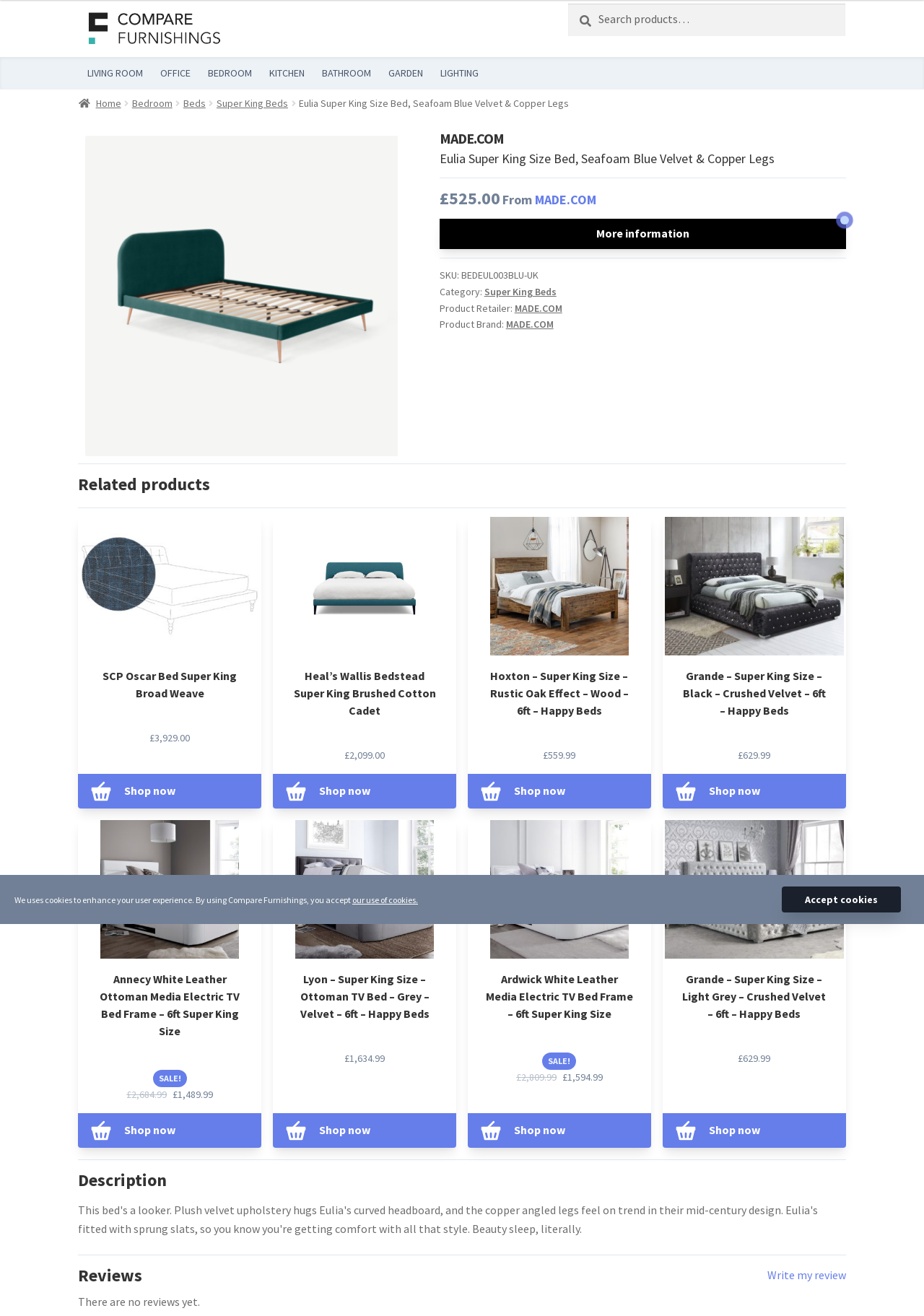What is the color of the Grande Steel Crushed Velvet Fabric Bed Frame?
Based on the screenshot, answer the question with a single word or phrase.

Light Grey